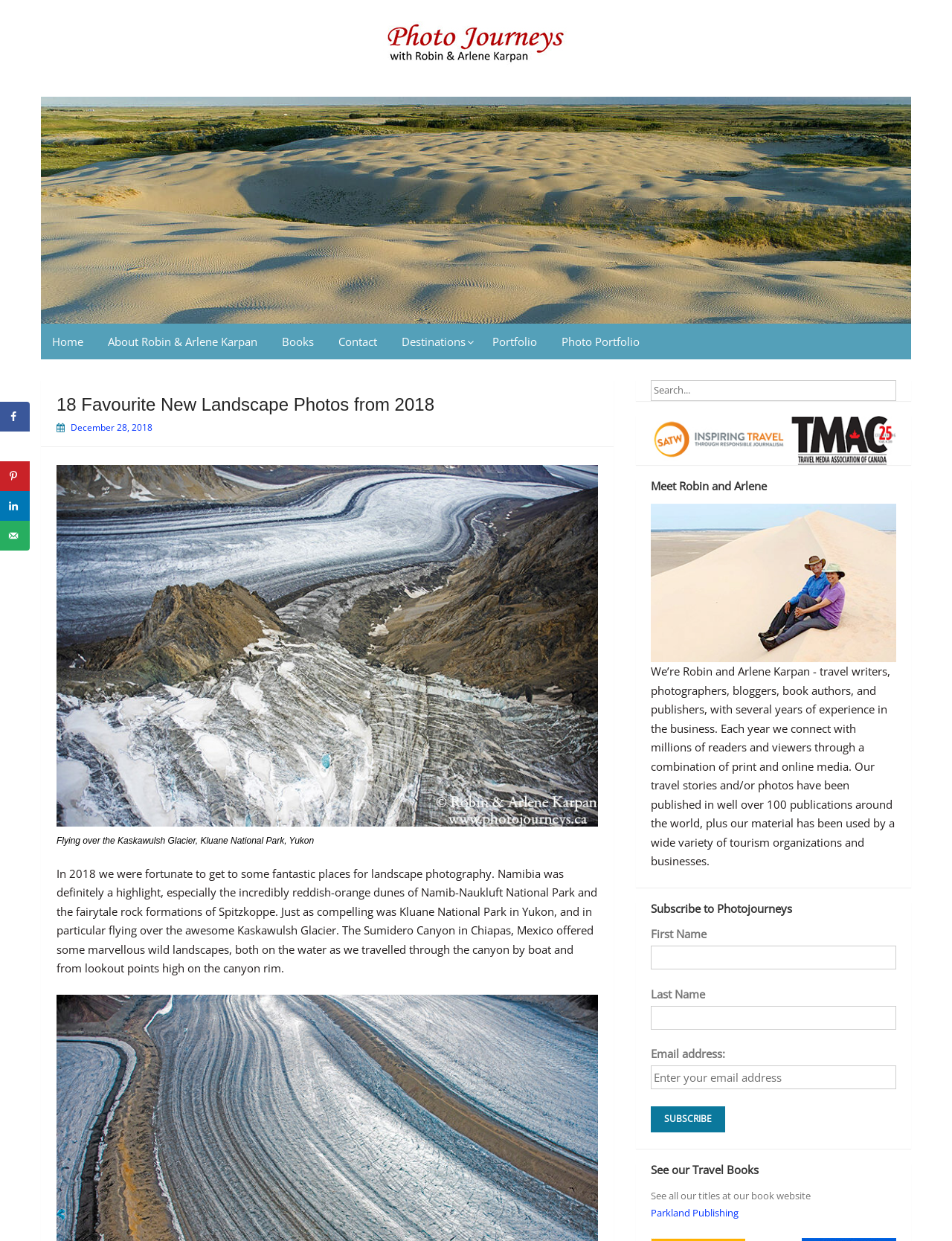Identify the bounding box of the UI element that matches this description: "Books".

[0.284, 0.261, 0.341, 0.29]